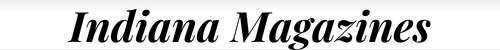Thoroughly describe the content and context of the image.

The logo displayed in the image represents "Indiana Magazines." The design features bold, elegant typography that enhances the visual appeal, capturing the essence of a publication that likely focuses on various topics such as lifestyle, culture, and news relevant to Indiana. This logo is prominently positioned at the top of the webpage, emphasizing its role as a centerpiece for the brand's identity and showcasing the magazine's commitment to delivering quality content to its readers.